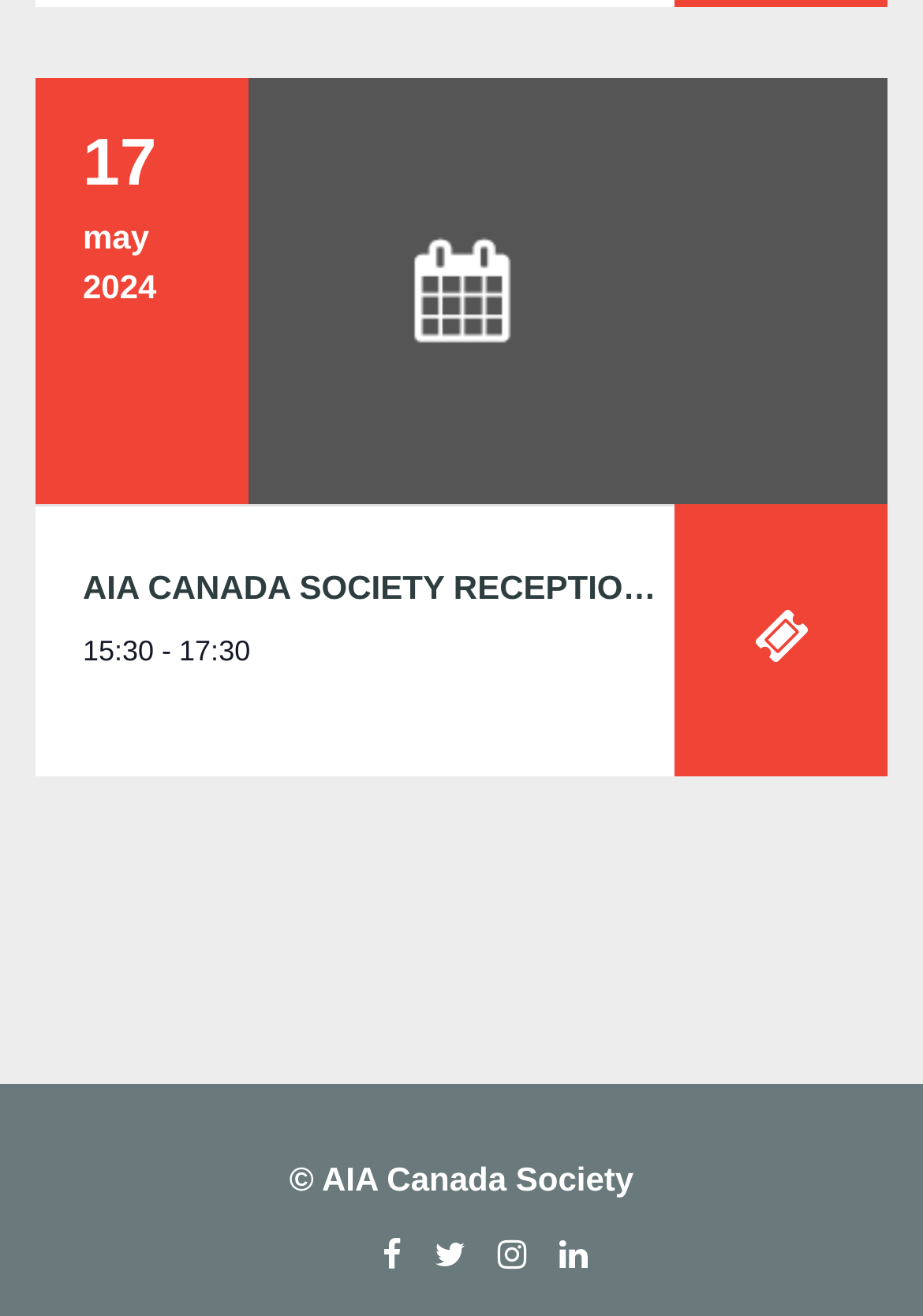Determine the bounding box coordinates for the HTML element described here: "AIA Canada Society".

[0.349, 0.881, 0.686, 0.91]